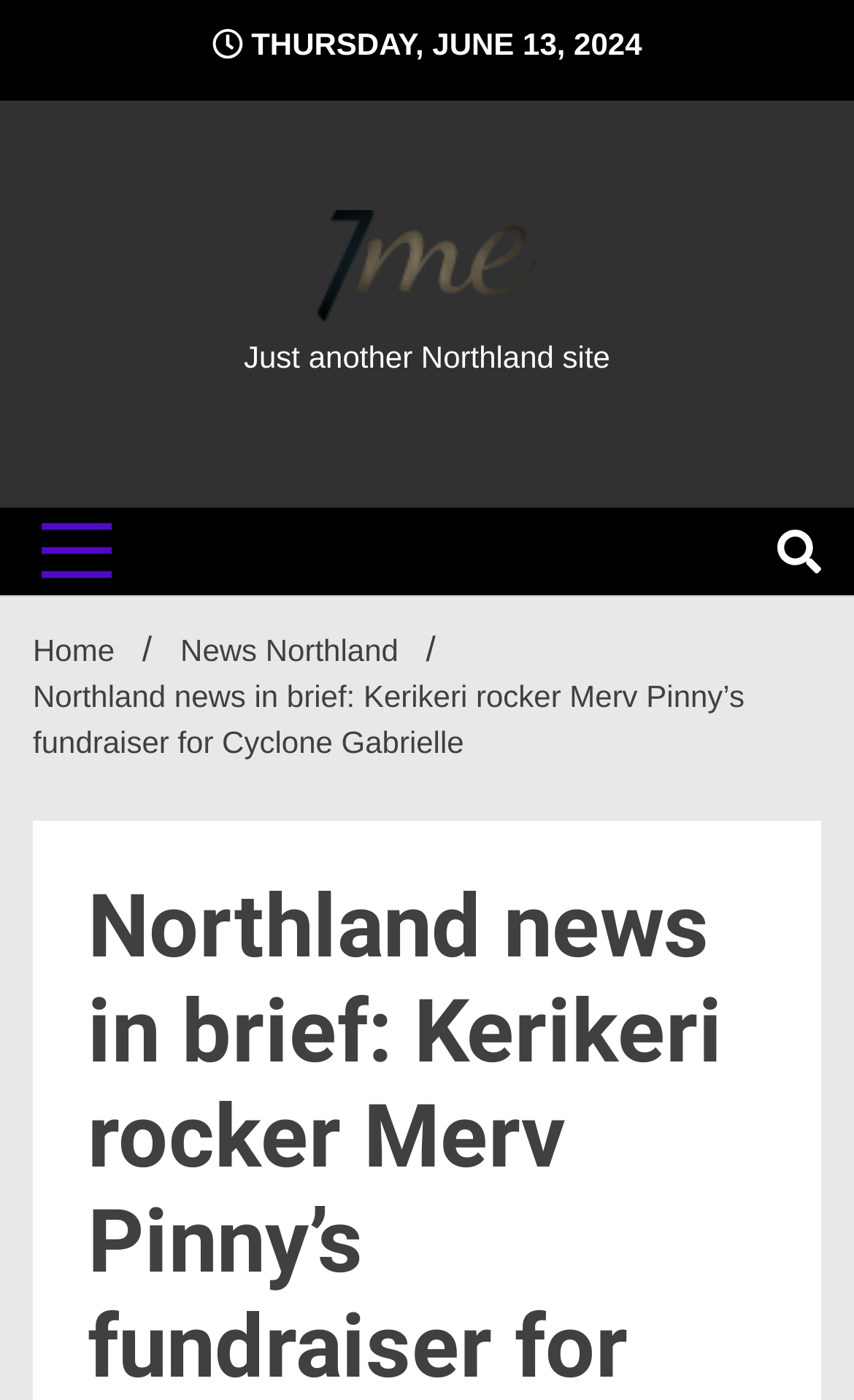Use a single word or phrase to respond to the question:
What is the text of the first breadcrumb link?

Home /